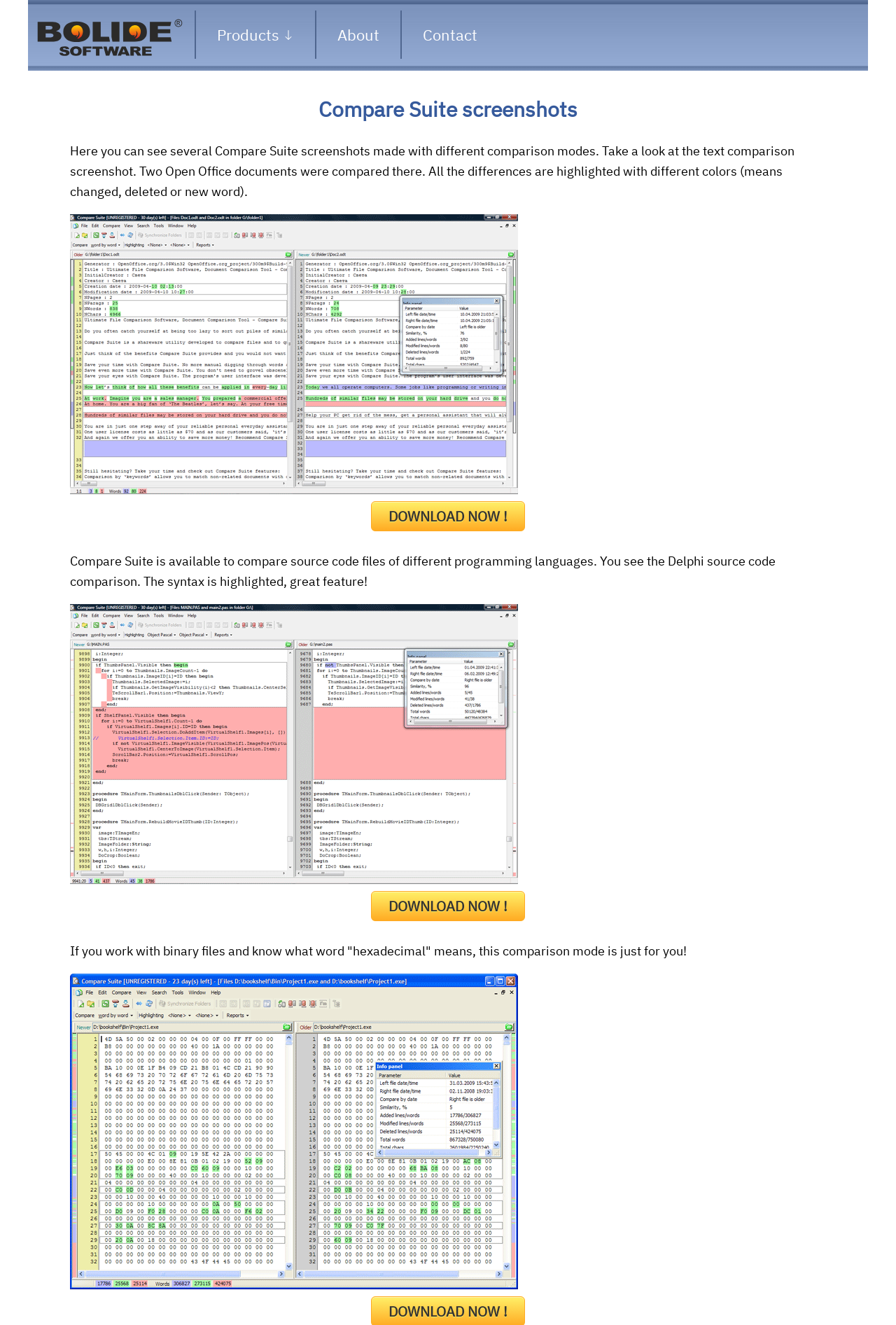Describe all visible elements and their arrangement on the webpage.

The webpage is a snapshot page for the Compare Suite program, showcasing its features and capabilities before download. At the top, there are four links: a blank link, "Products", "About", and "Contact", aligned horizontally. The "Products" link has a small image beside it.

Below the links, a prominent heading "Compare Suite screenshots" spans across the page. Underneath, a paragraph of text explains that the page displays several Compare Suite screenshots made with different comparison modes.

To the right of the paragraph, there is a large image of the Compare Suite main window, showcasing a text comparison snapshot. Below this image, a "DOWNLOAD NOW!" link is prominently displayed.

Further down, another paragraph of text describes the program's ability to compare source code files of different programming languages, with a screenshot of Delphi source code comparison beside it. Again, a "DOWNLOAD NOW!" link is placed below the image.

Finally, at the bottom of the page, there is a paragraph of text discussing the program's binary file comparison mode, accompanied by a screenshot of the hexadecimal comparison mode.